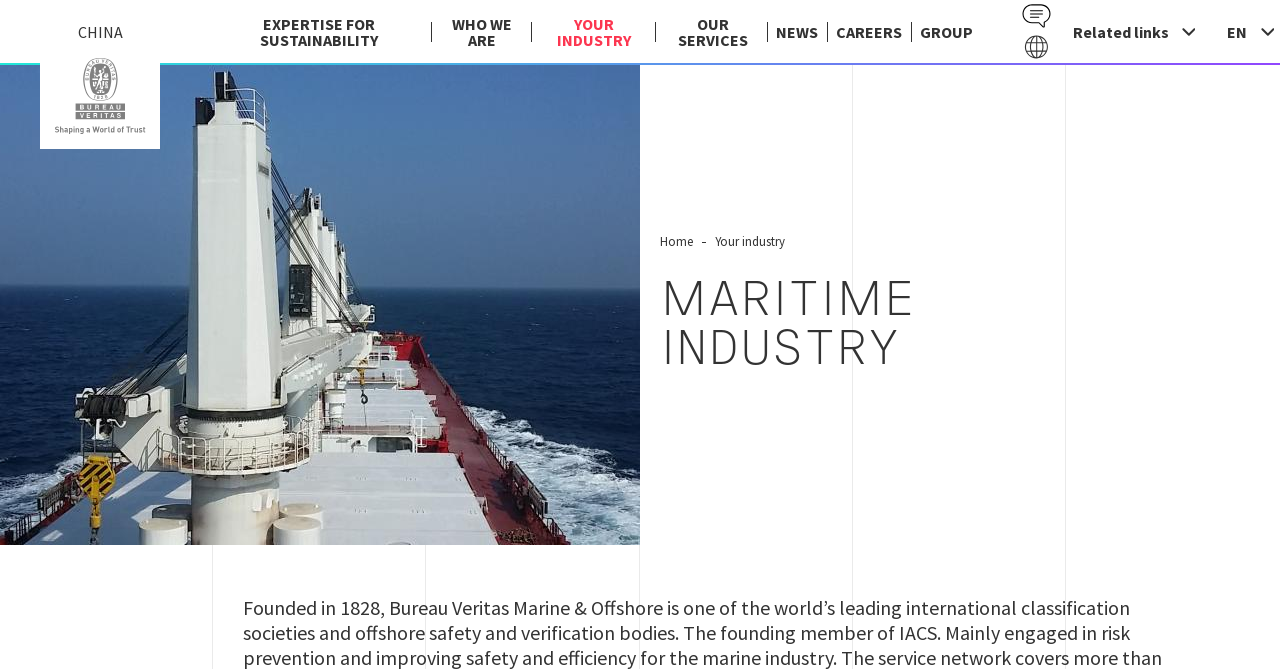Identify the bounding box coordinates for the region to click in order to carry out this instruction: "Click on the 'PATIENT PORTAL' link". Provide the coordinates using four float numbers between 0 and 1, formatted as [left, top, right, bottom].

None